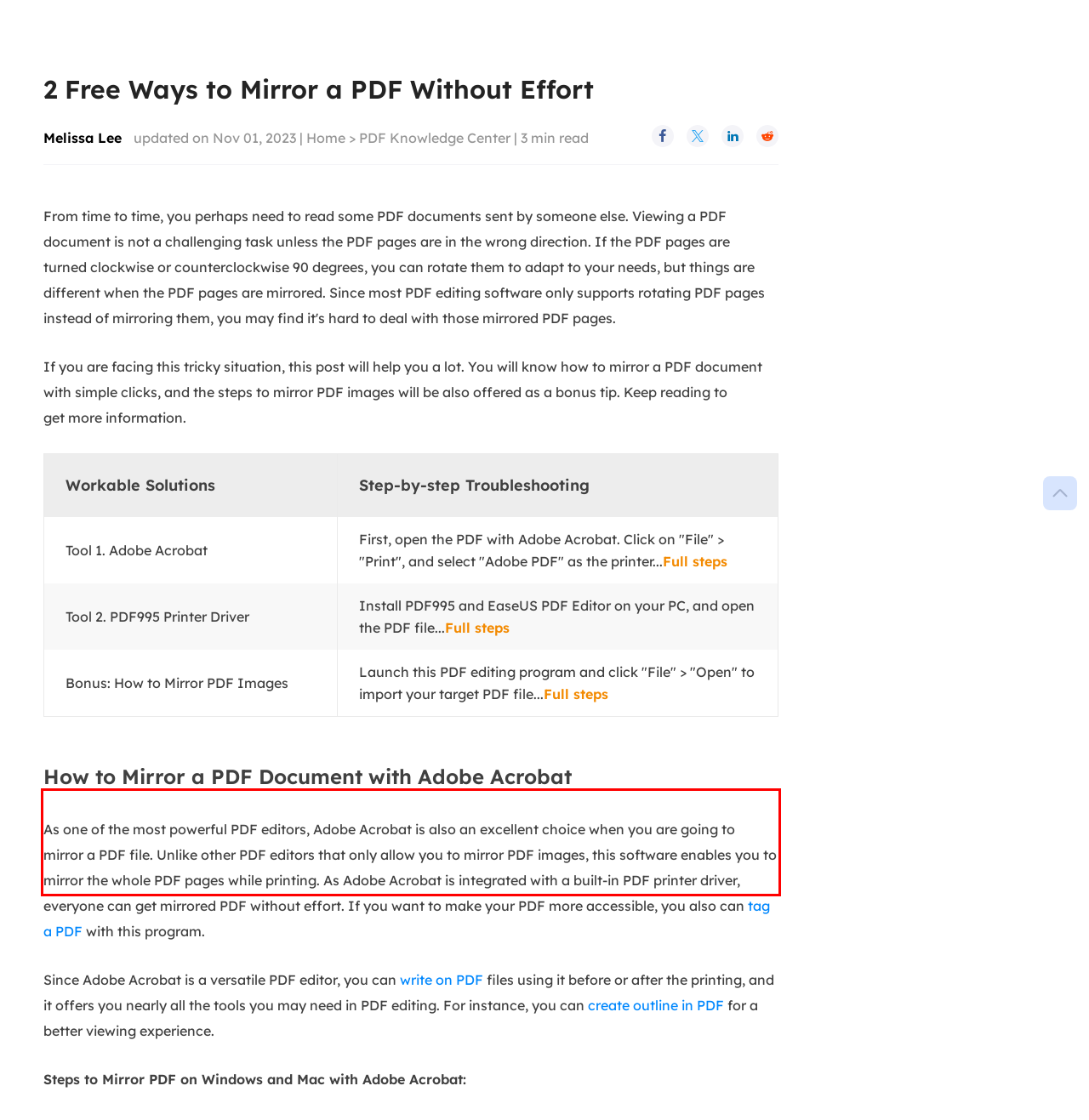You have a screenshot with a red rectangle around a UI element. Recognize and extract the text within this red bounding box using OCR.

As one of the most powerful PDF editors, Adobe Acrobat is also an excellent choice when you are going to mirror a PDF file. Unlike other PDF editors that only allow you to mirror PDF images, this software enables you to mirror the whole PDF pages while printing. As Adobe Acrobat is integrated with a built-in PDF printer driver, everyone can get mirrored PDF without effort. If you want to make your PDF more accessible, you also can tag a PDF with this program.